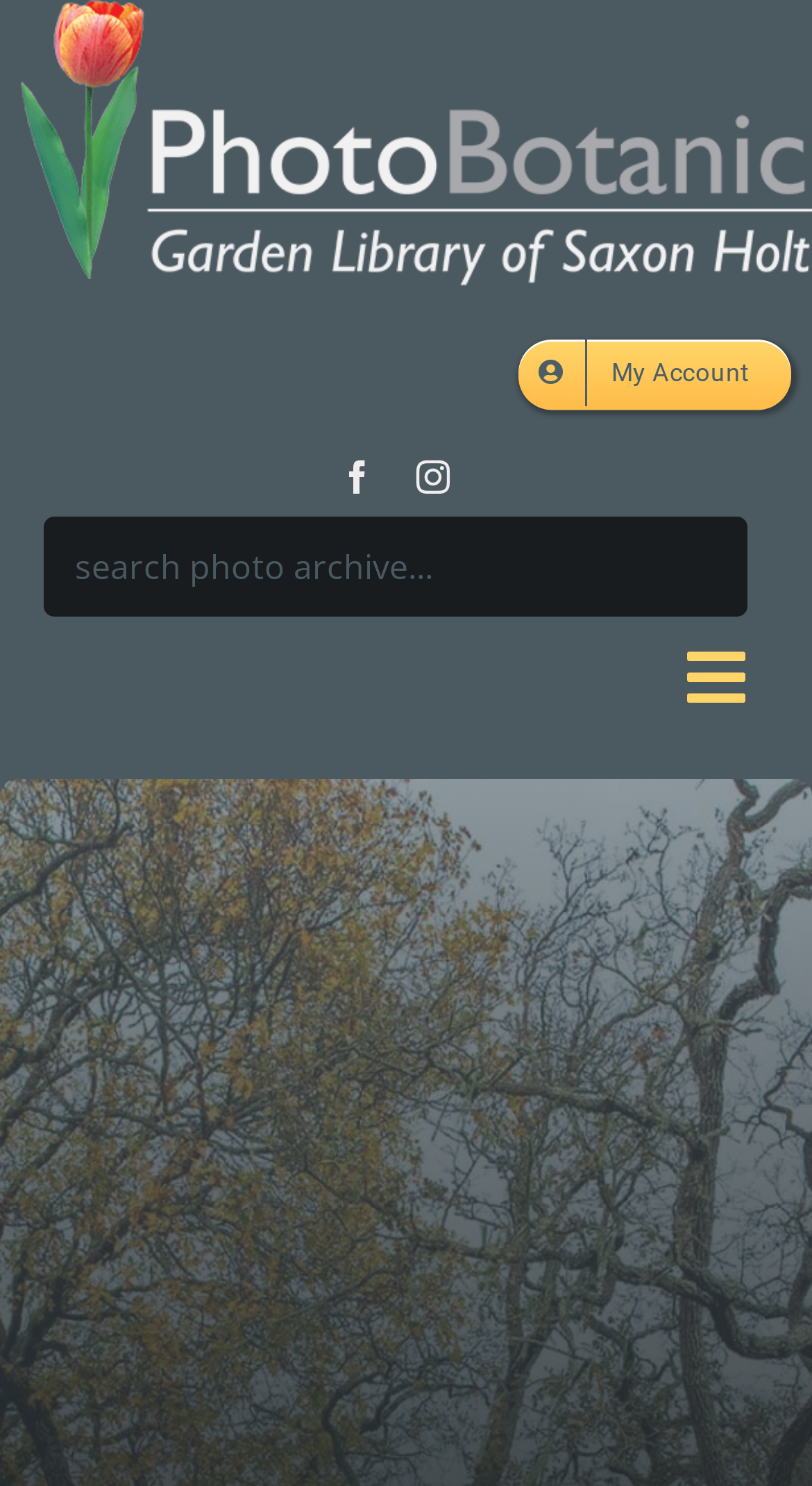What is the purpose of the button with a toggle navigation icon?
By examining the image, provide a one-word or phrase answer.

Toggle Navigation